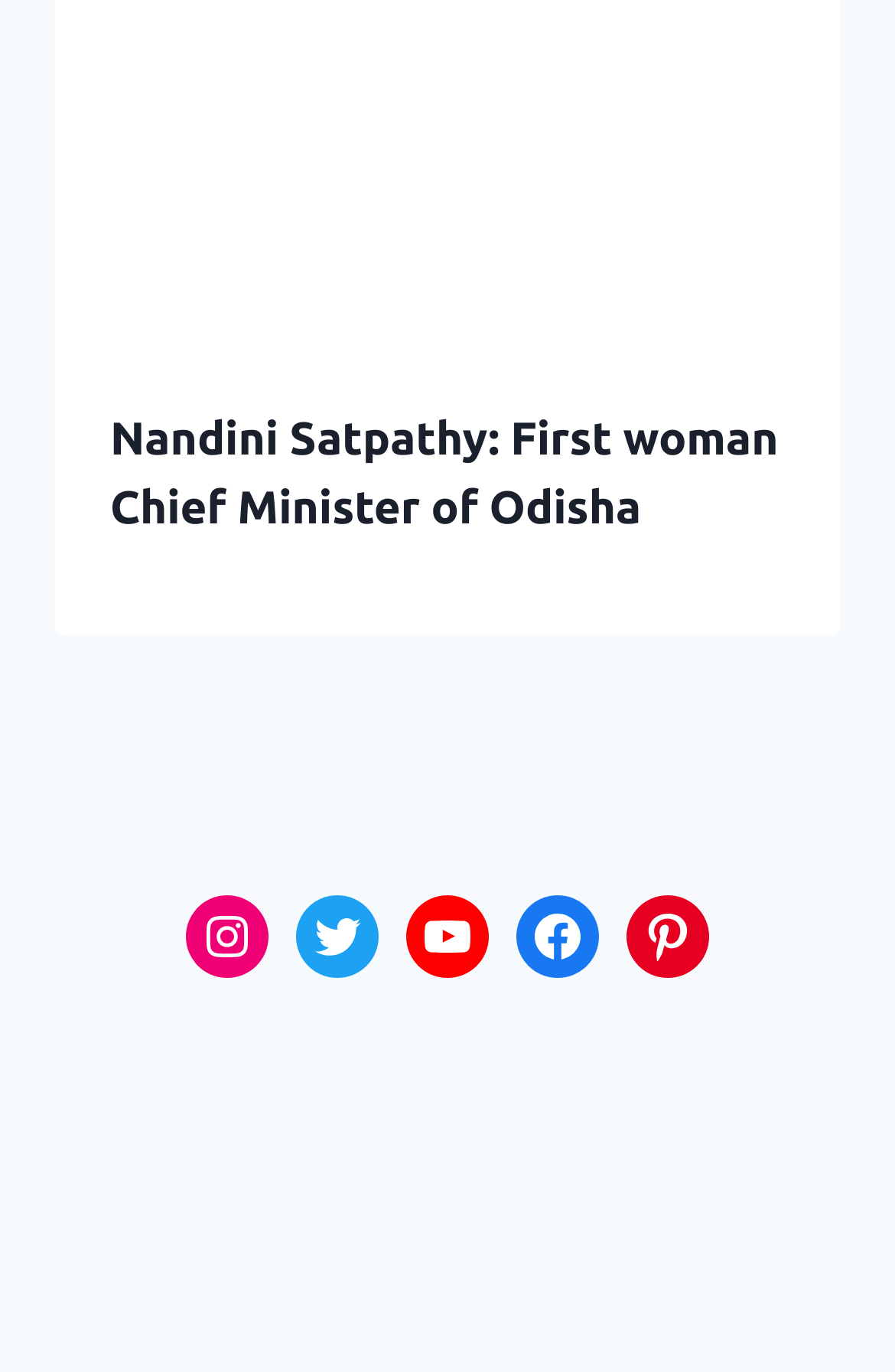Carefully examine the image and provide an in-depth answer to the question: What is the name of the first woman Chief Minister of Odisha?

The answer can be found in the header section of the webpage, where it is mentioned as 'Nandini Satpathy: First woman Chief Minister of Odisha'.